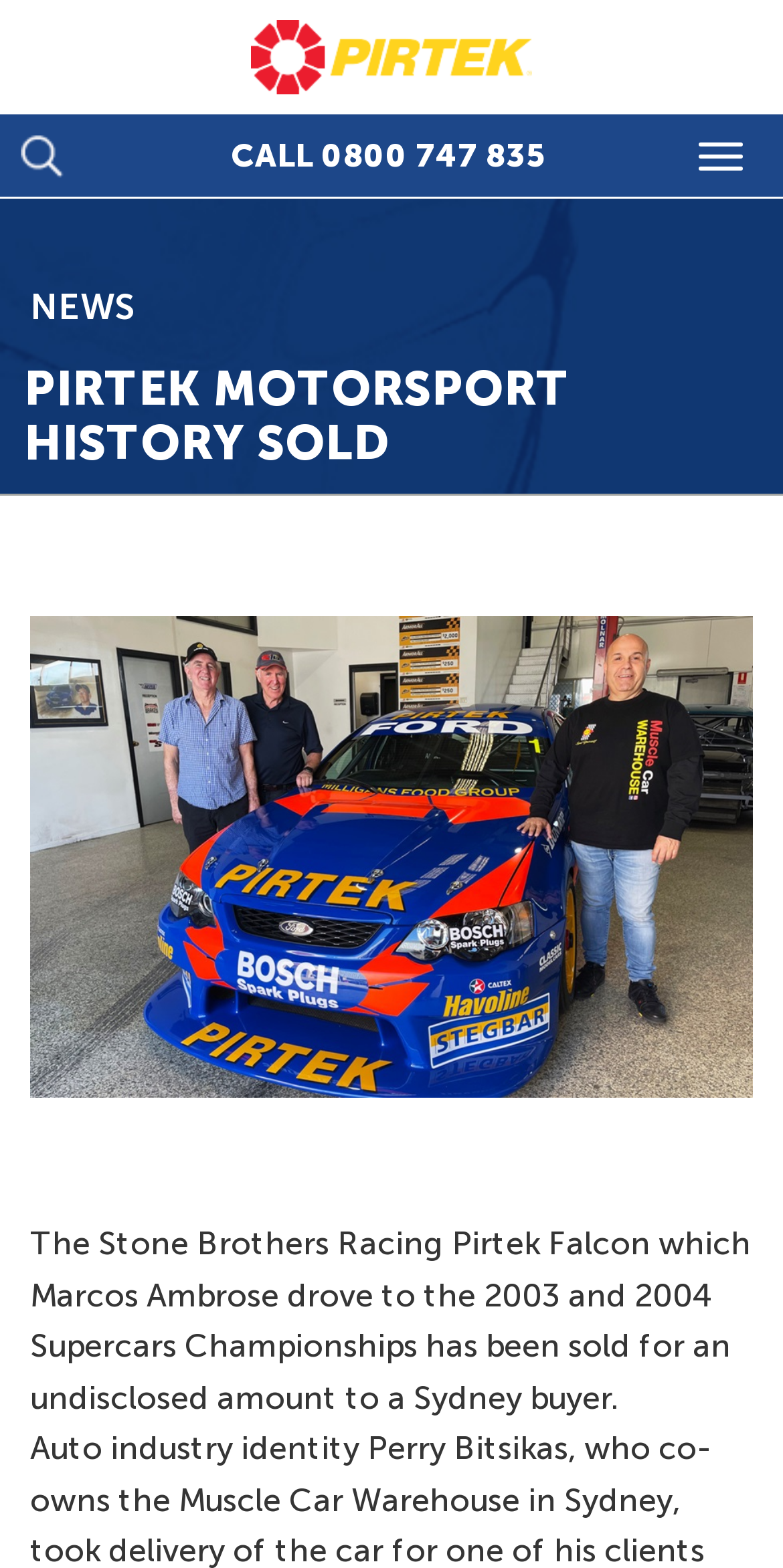Answer the question below in one word or phrase:
What is the call-to-action mentioned on the webpage?

CALL 0800 747 835